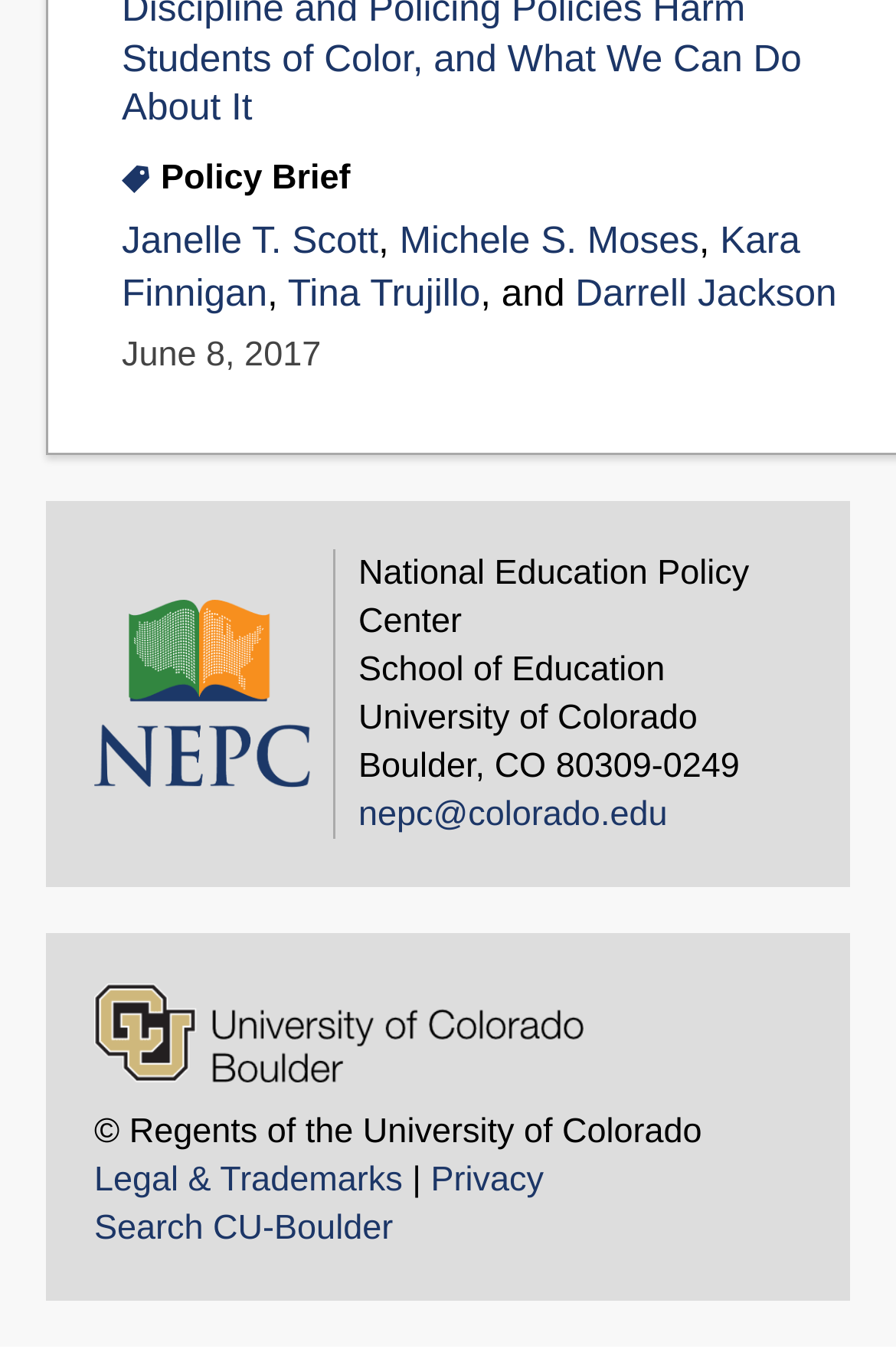Who are the authors of the policy brief?
Please provide a comprehensive answer based on the details in the screenshot.

The authors of the policy brief are obtained from the links 'Janelle T. Scott', 'Michele S. Moses', 'Kara Finnigan', 'Tina Trujillo', and 'Darrell Jackson' which are listed together at the top of the webpage.